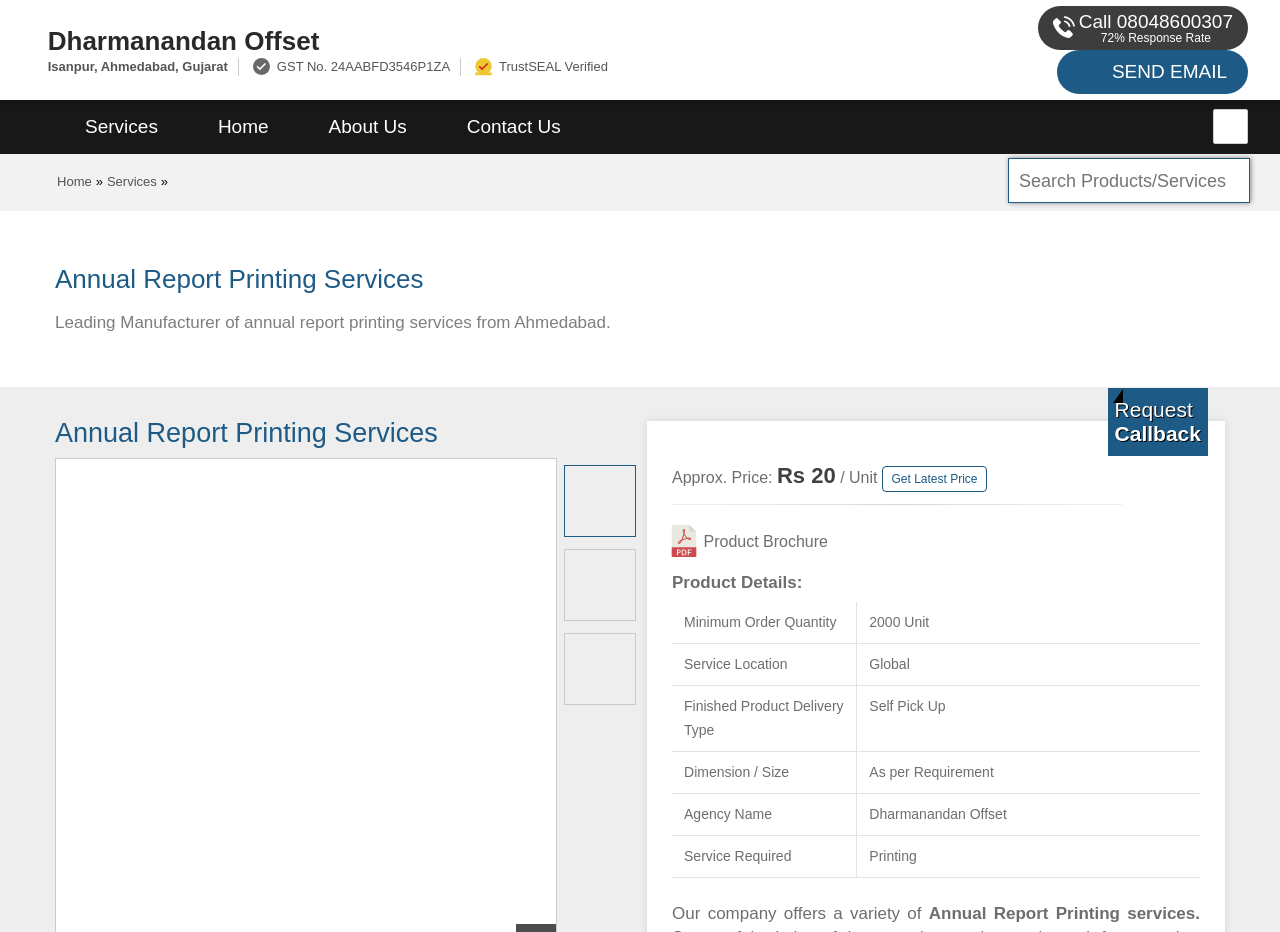Locate the bounding box coordinates of the segment that needs to be clicked to meet this instruction: "Send an email to the company".

[0.869, 0.066, 0.959, 0.088]